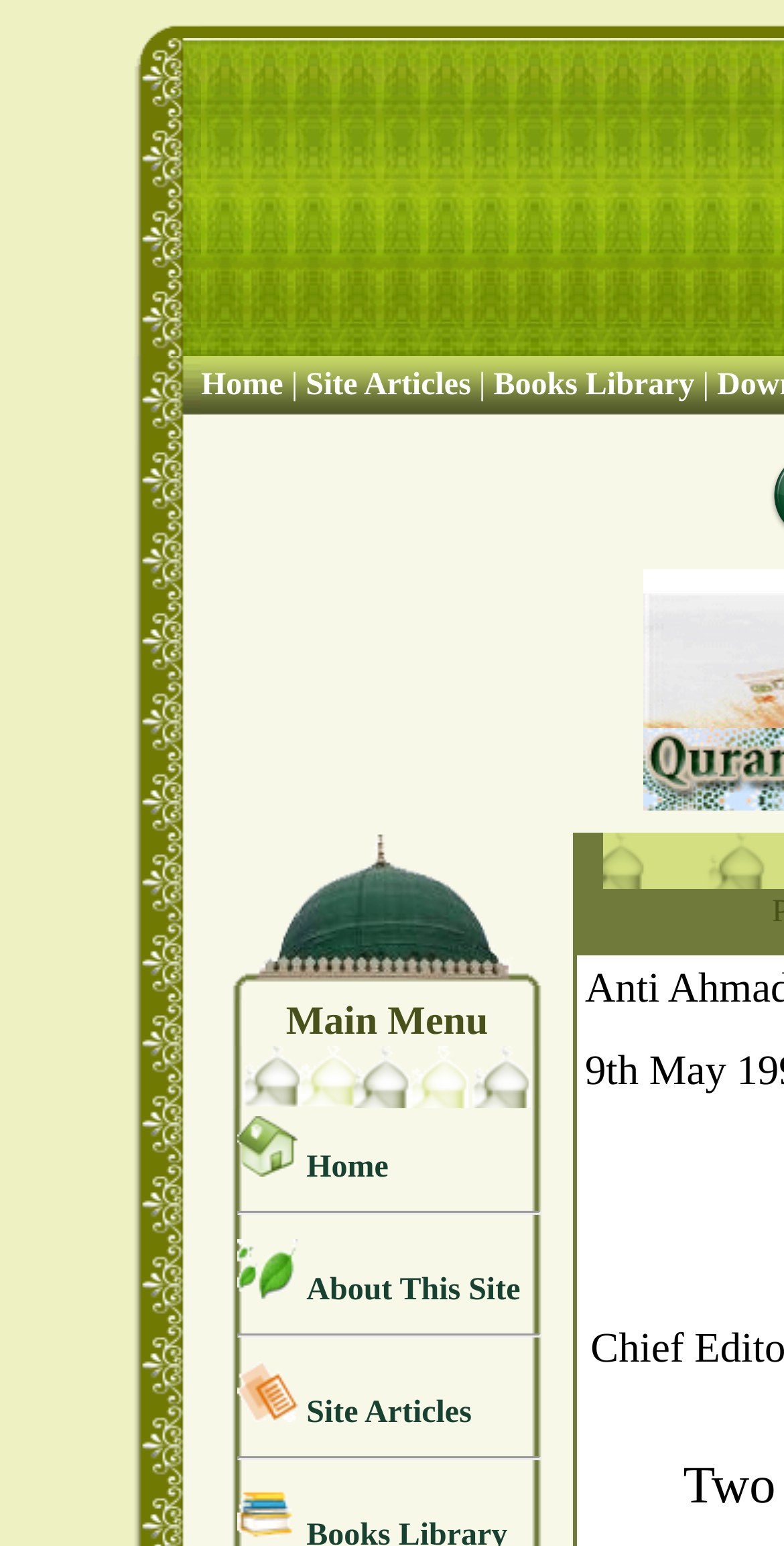How many menu items are there?
Look at the webpage screenshot and answer the question with a detailed explanation.

I counted the number of links in the main menu section, which includes 'Home', 'Site Articles', 'Books Library', and four other links.